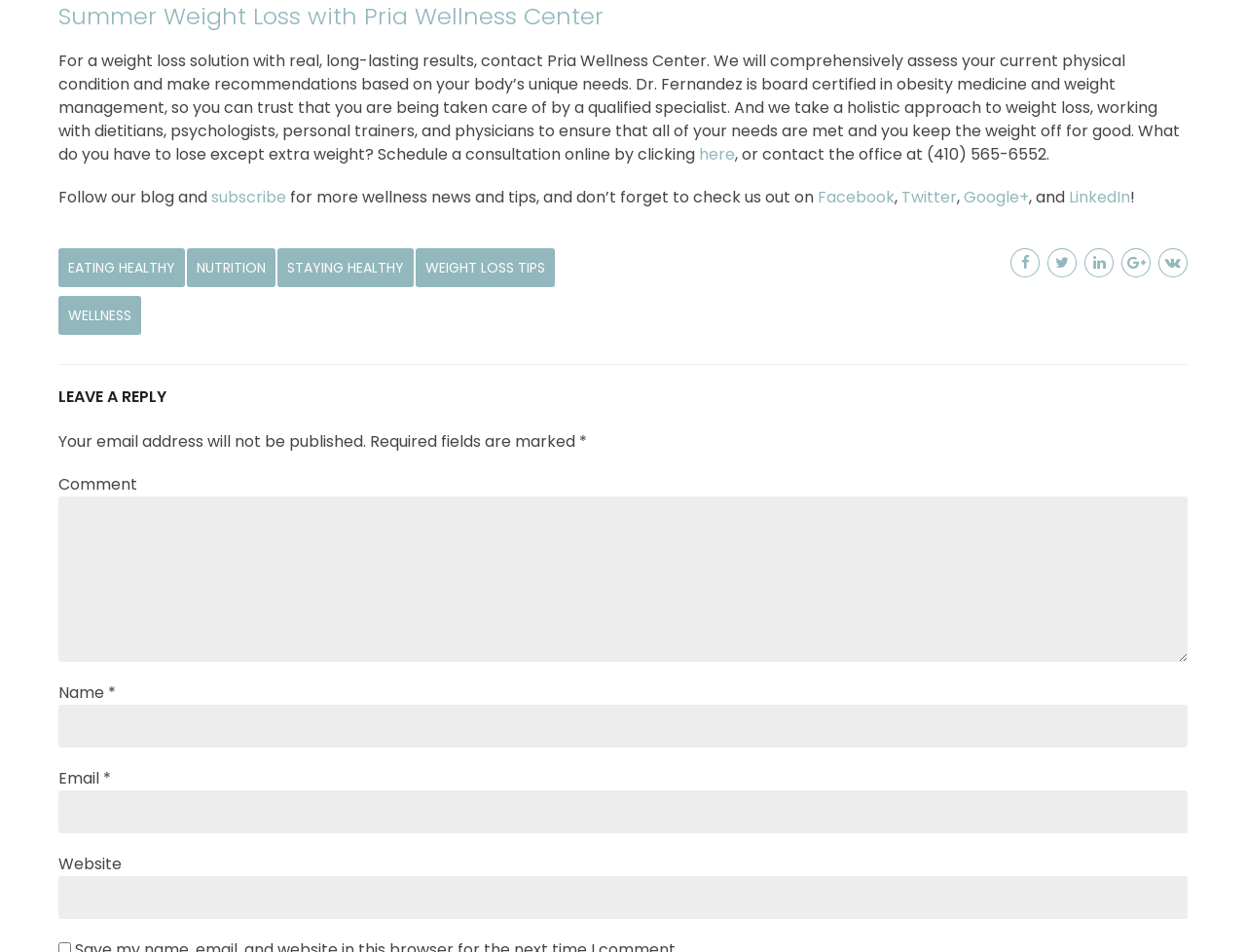Could you highlight the region that needs to be clicked to execute the instruction: "Leave a comment"?

[0.047, 0.497, 0.11, 0.52]